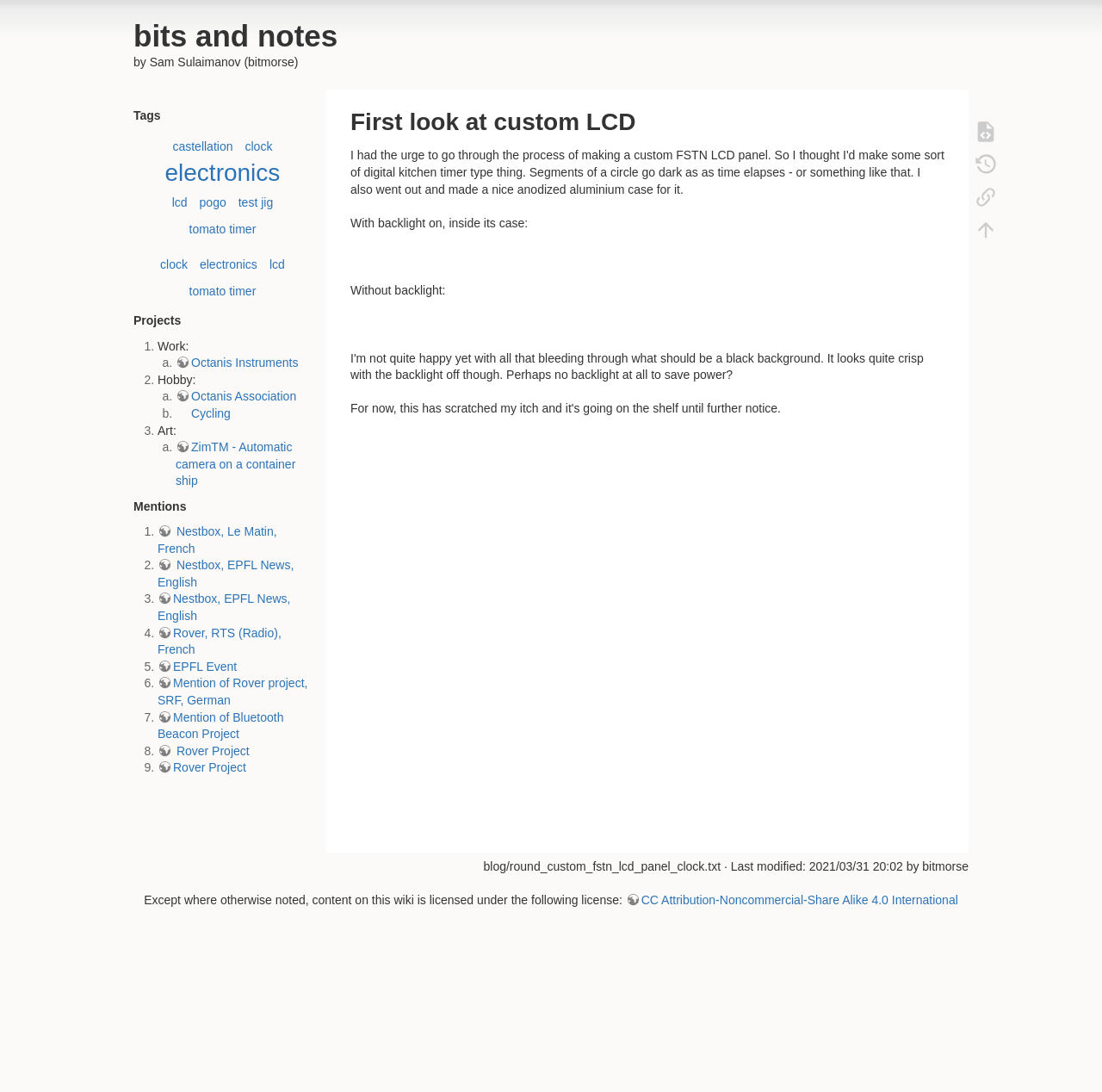Please find and generate the text of the main heading on the webpage.

bits and notes